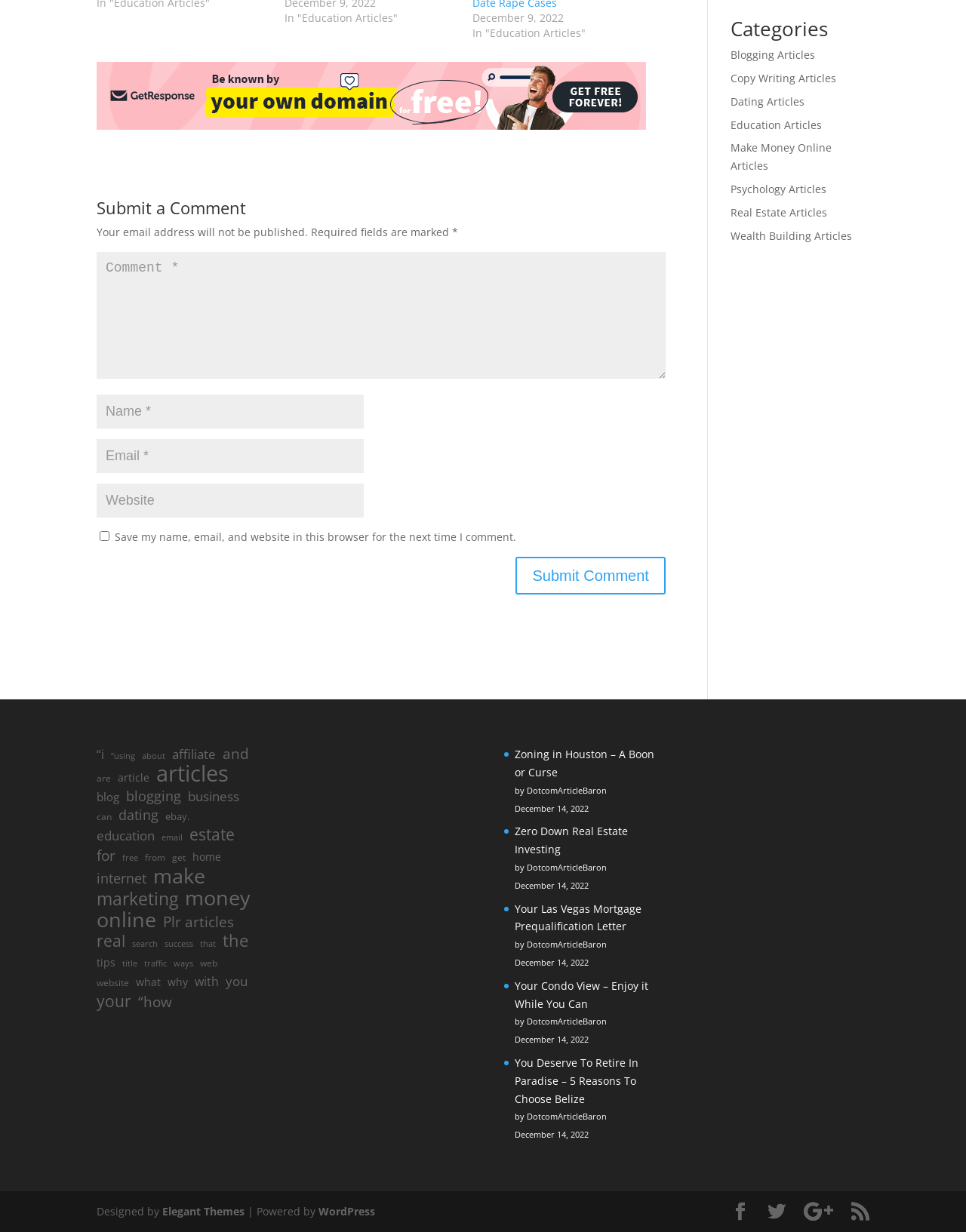Please determine the bounding box coordinates of the element to click on in order to accomplish the following task: "Click on 'Education Articles'". Ensure the coordinates are four float numbers ranging from 0 to 1, i.e., [left, top, right, bottom].

[0.756, 0.095, 0.851, 0.107]